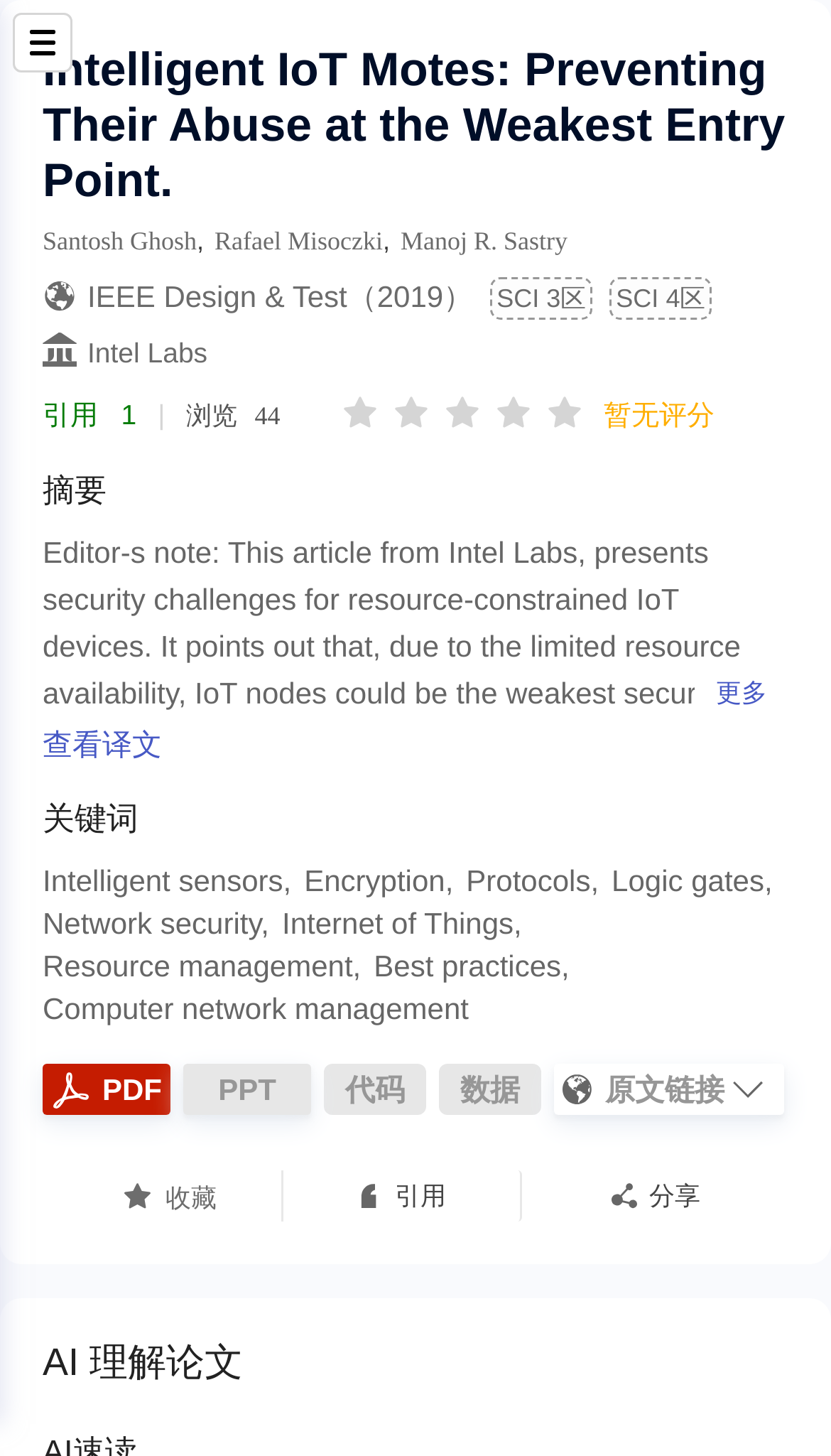Carefully examine the image and provide an in-depth answer to the question: What is the publication source?

I found the answer by looking at the link element with the text 'IEEE Design & Test（2019）', which indicates the publication source and year.